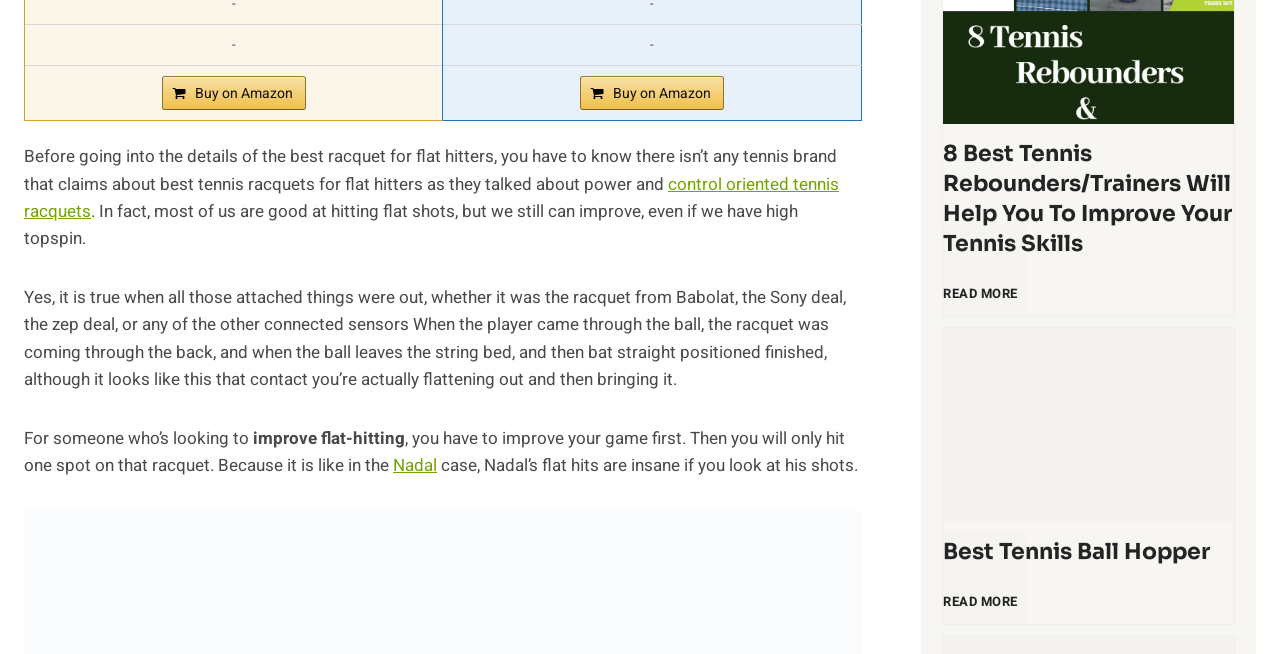What is the bounding box coordinate of the 'READ MORE 8 Best Tennis Rebounders/Trainers' link? Observe the screenshot and provide a one-word or short phrase answer.

[0.737, 0.343, 0.801, 0.494]